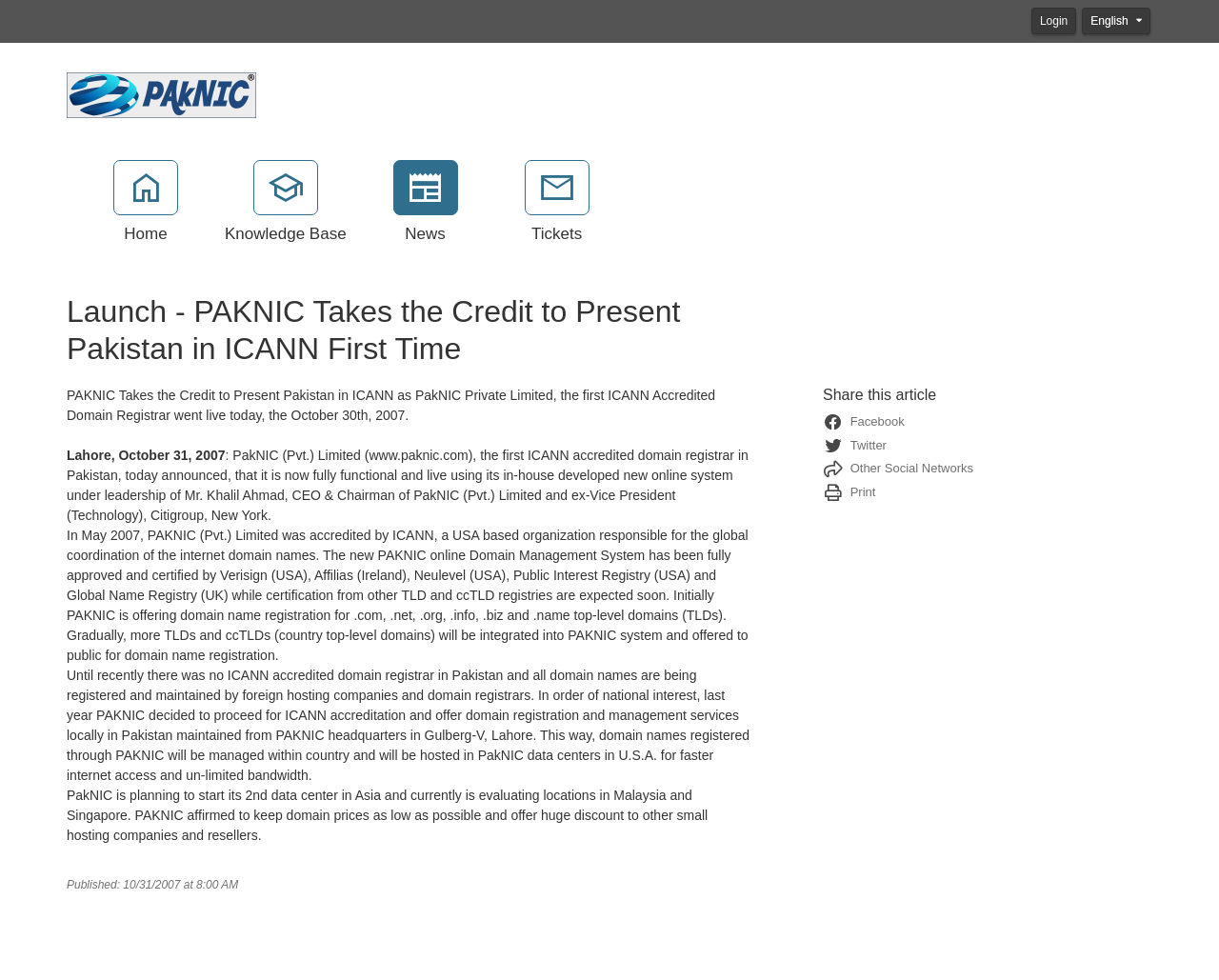Please pinpoint the bounding box coordinates for the region I should click to adhere to this instruction: "Visit Paknic homepage".

[0.055, 0.081, 0.211, 0.11]